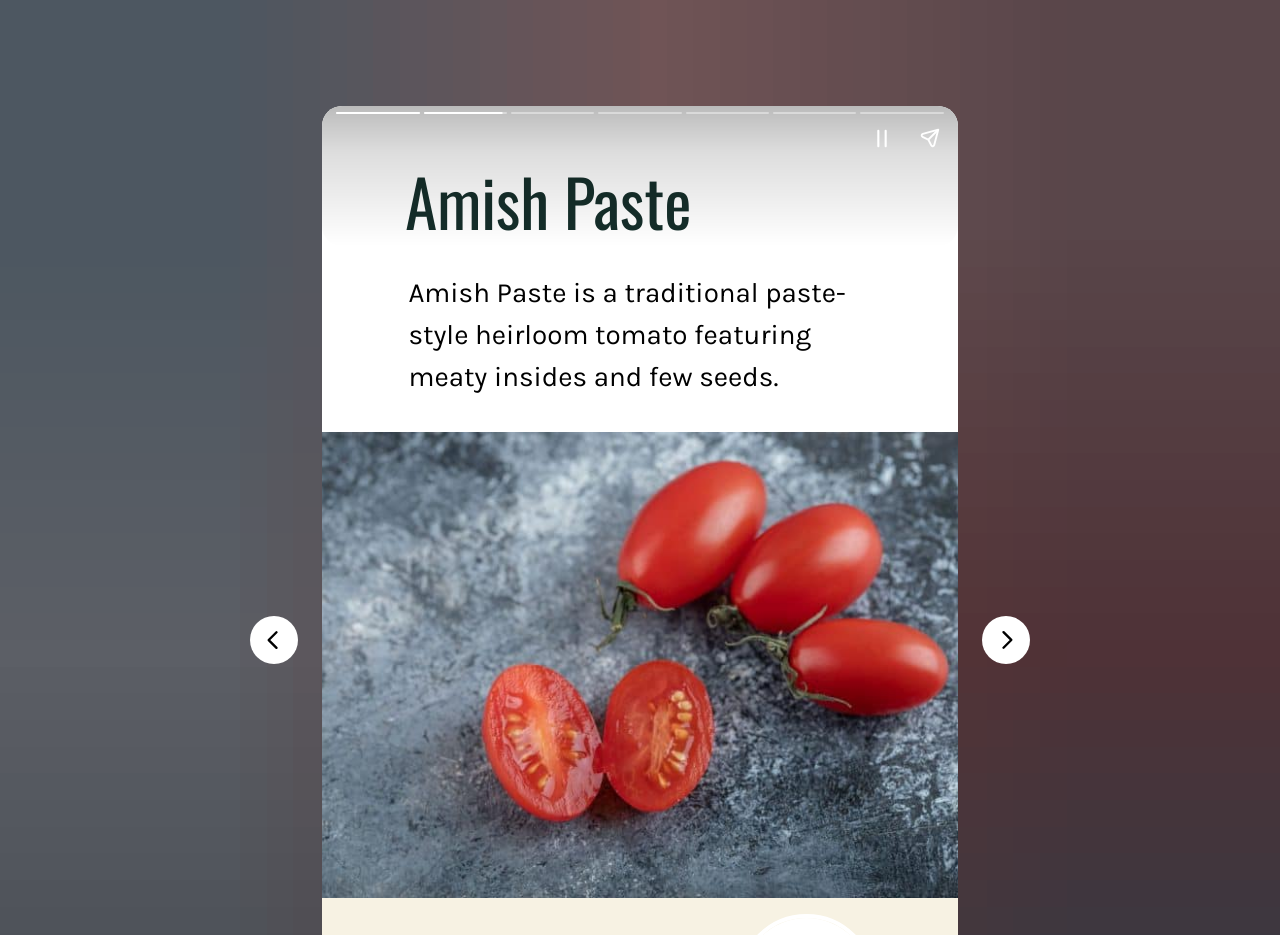Craft a detailed narrative of the webpage's structure and content.

The webpage is about discovering the best all-purpose tomato varieties. At the top, there is a heading titled "Rutgers" which is positioned roughly in the middle of the page. Below the heading, there is a paragraph of text that describes the characteristics of Rutgers tomatoes, specifically their shape and suitability for canning and preserving. This text is also positioned in the middle of the page, slightly below the heading.

To the left of the heading and text, there is a complementary section that takes up about a quarter of the page's width. Within this section, there are two buttons, "Pause story" and "Share story", positioned side by side near the top.

At the bottom of the page, there are two navigation buttons, "Previous page" and "Next page", positioned on the left and right sides, respectively. These buttons are likely used to navigate through a series of pages or articles.